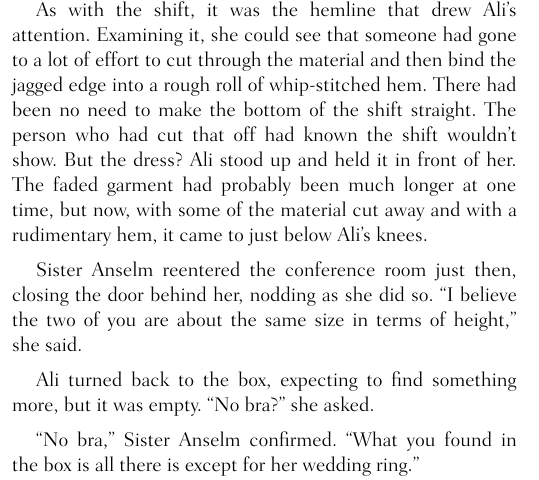Who is the main character?
Answer the question with a single word or phrase by looking at the picture.

Ali Reynolds